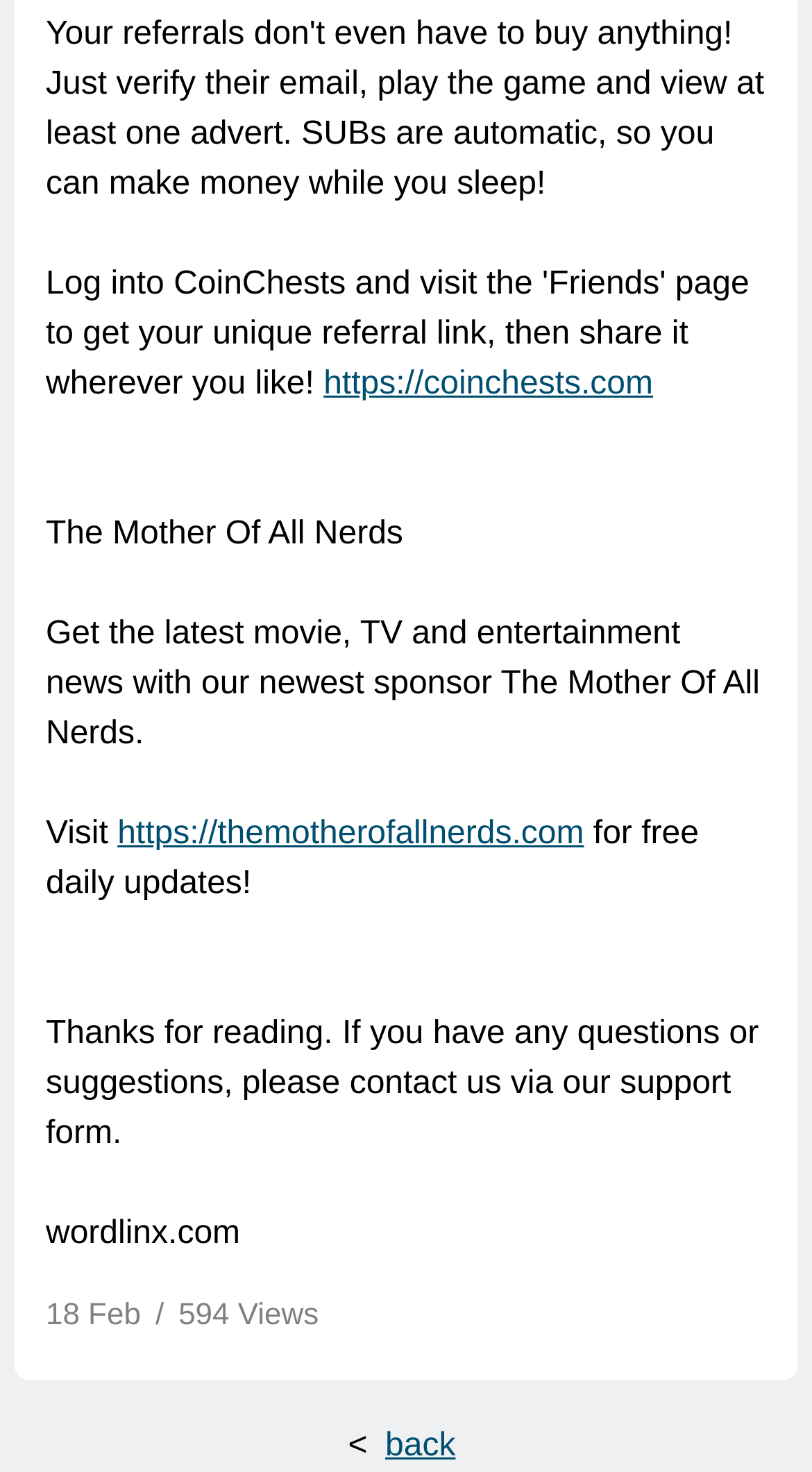How many views does the article have?
Refer to the image and give a detailed answer to the query.

The view count is mentioned at the bottom of the page, next to the date '18 Feb'.